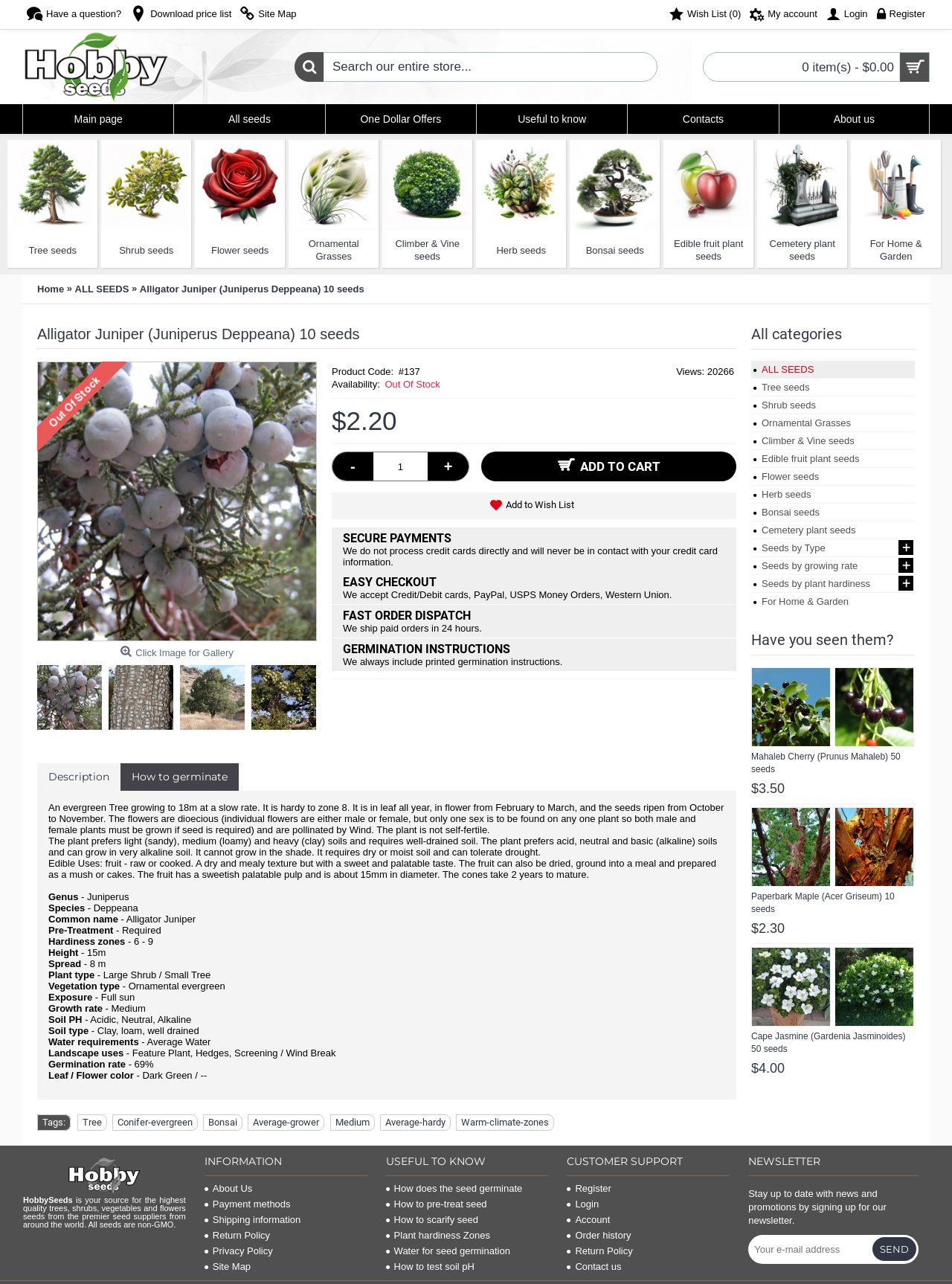How many items are in the shopping cart?
Using the visual information from the image, give a one-word or short-phrase answer.

0